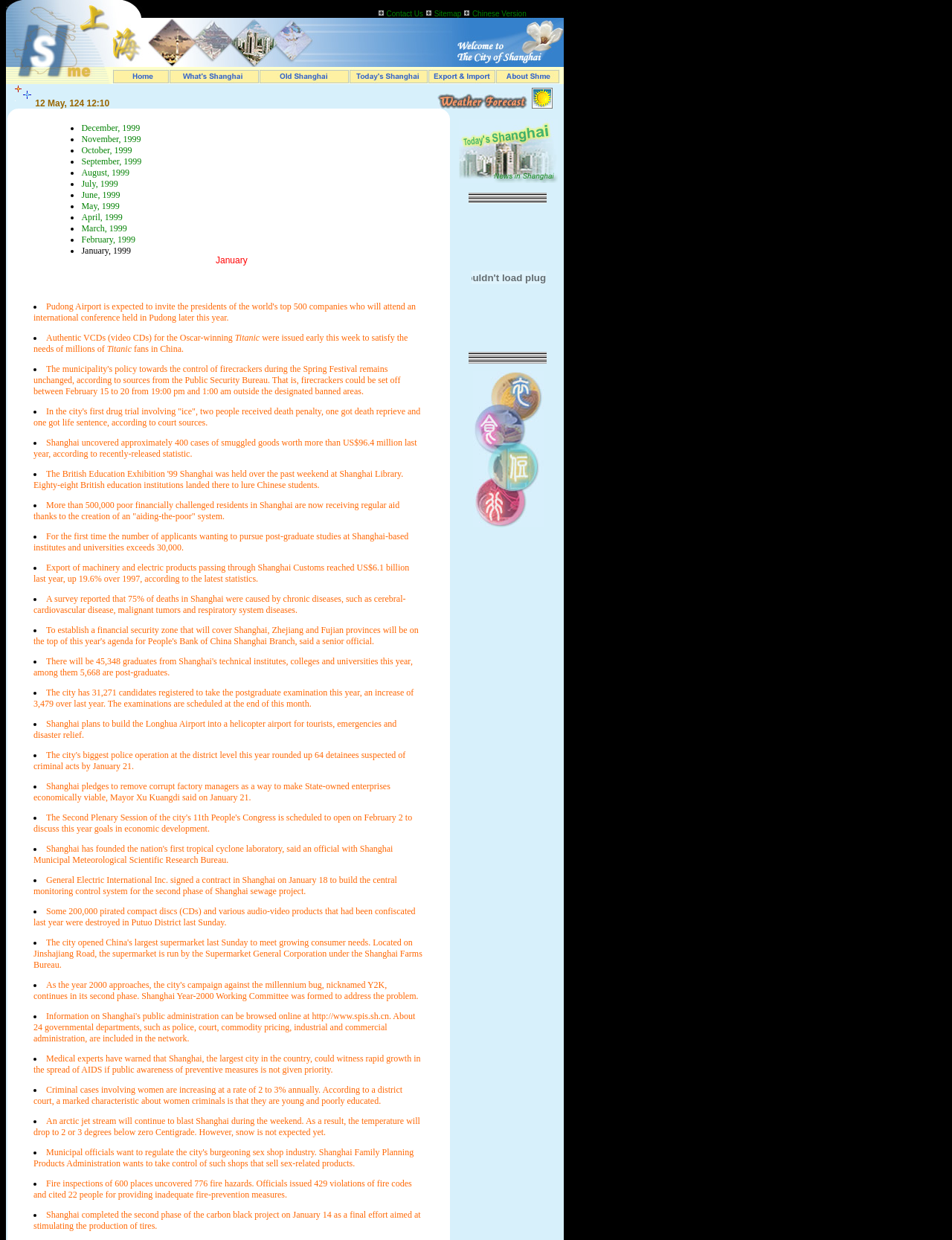By analyzing the image, answer the following question with a detailed response: How many images are on the top row?

I counted the number of image elements in the first row of the webpage, which are [62], [64], [67], [71], and [75]. Therefore, there are 5 images on the top row.